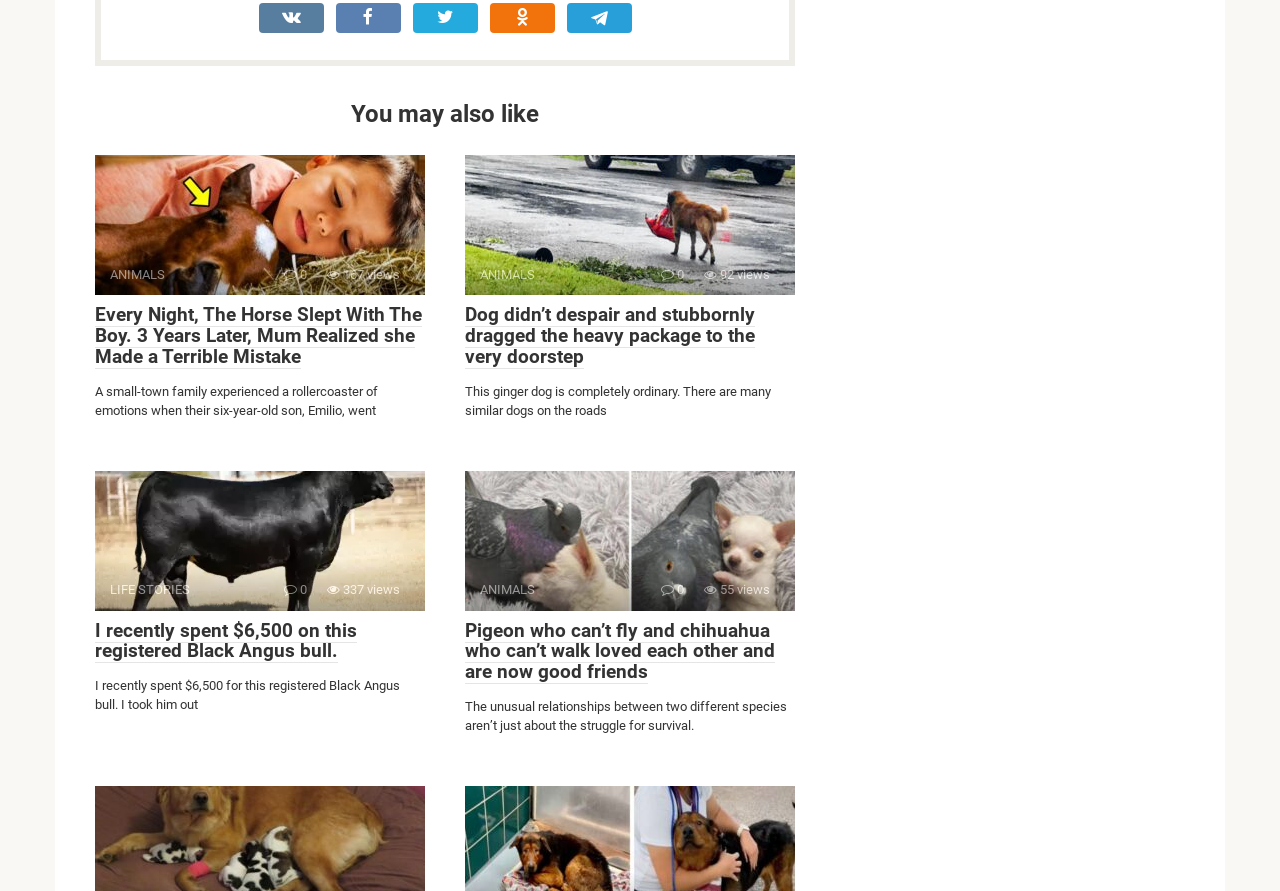Provide a brief response in the form of a single word or phrase:
How many articles are on this page?

8